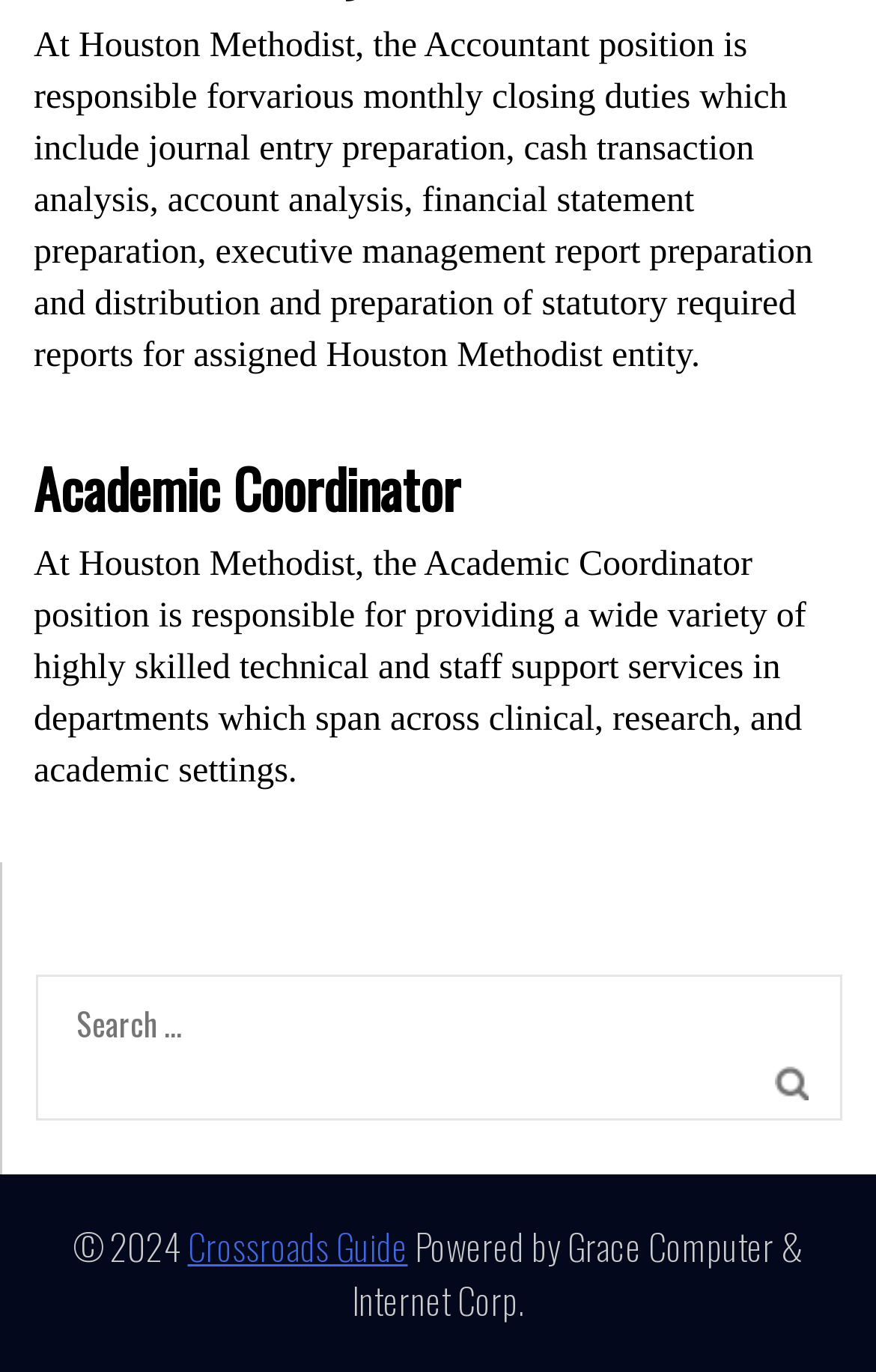Provide a thorough and detailed response to the question by examining the image: 
What is the job title mentioned in the first paragraph?

The first paragraph starts with 'At Houston Methodist, the Accountant position is responsible for...' which indicates that the job title mentioned is Accountant.